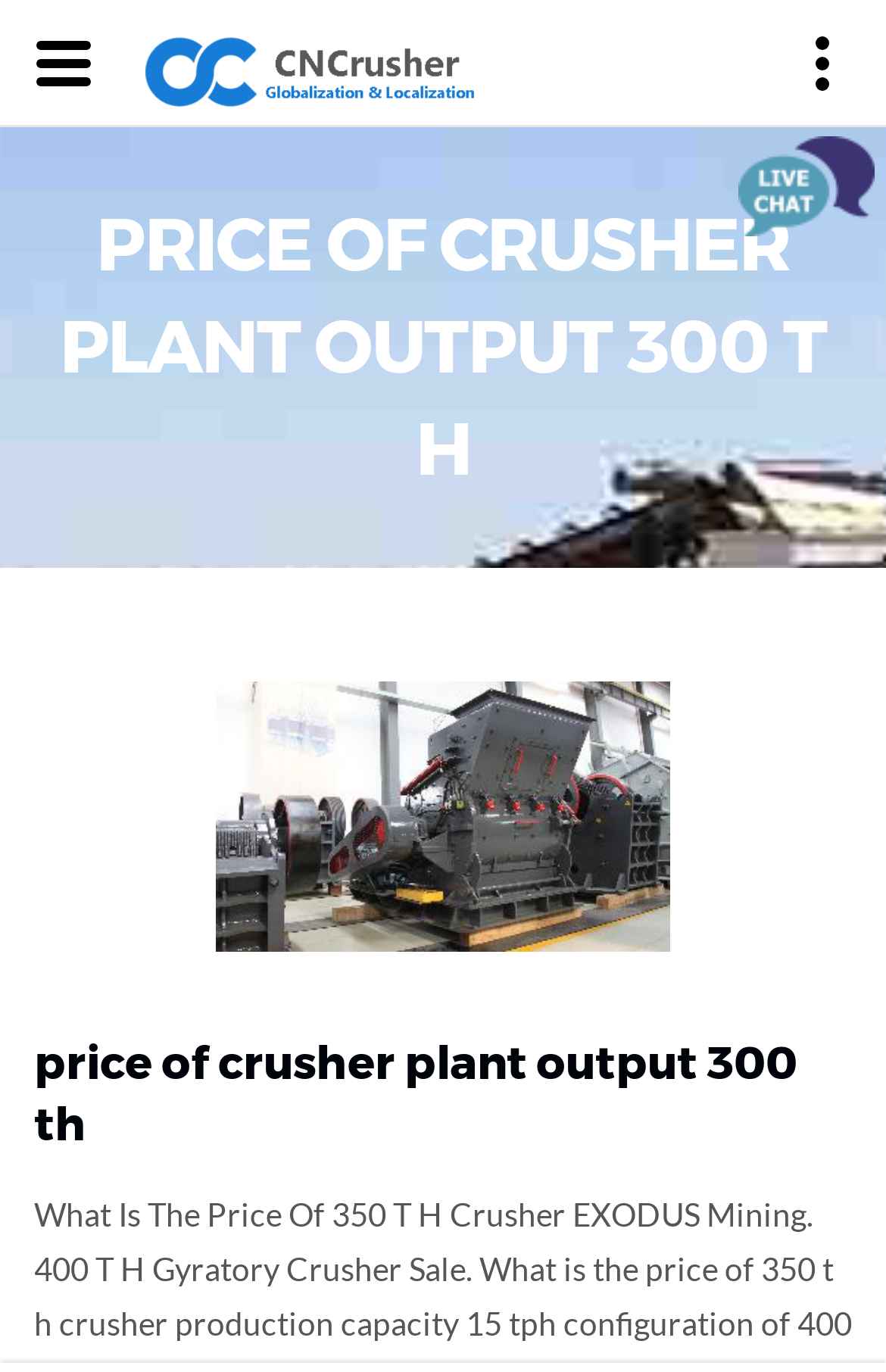What is the content of the image at the bottom right corner?
Based on the visual content, answer with a single word or a brief phrase.

Unknown